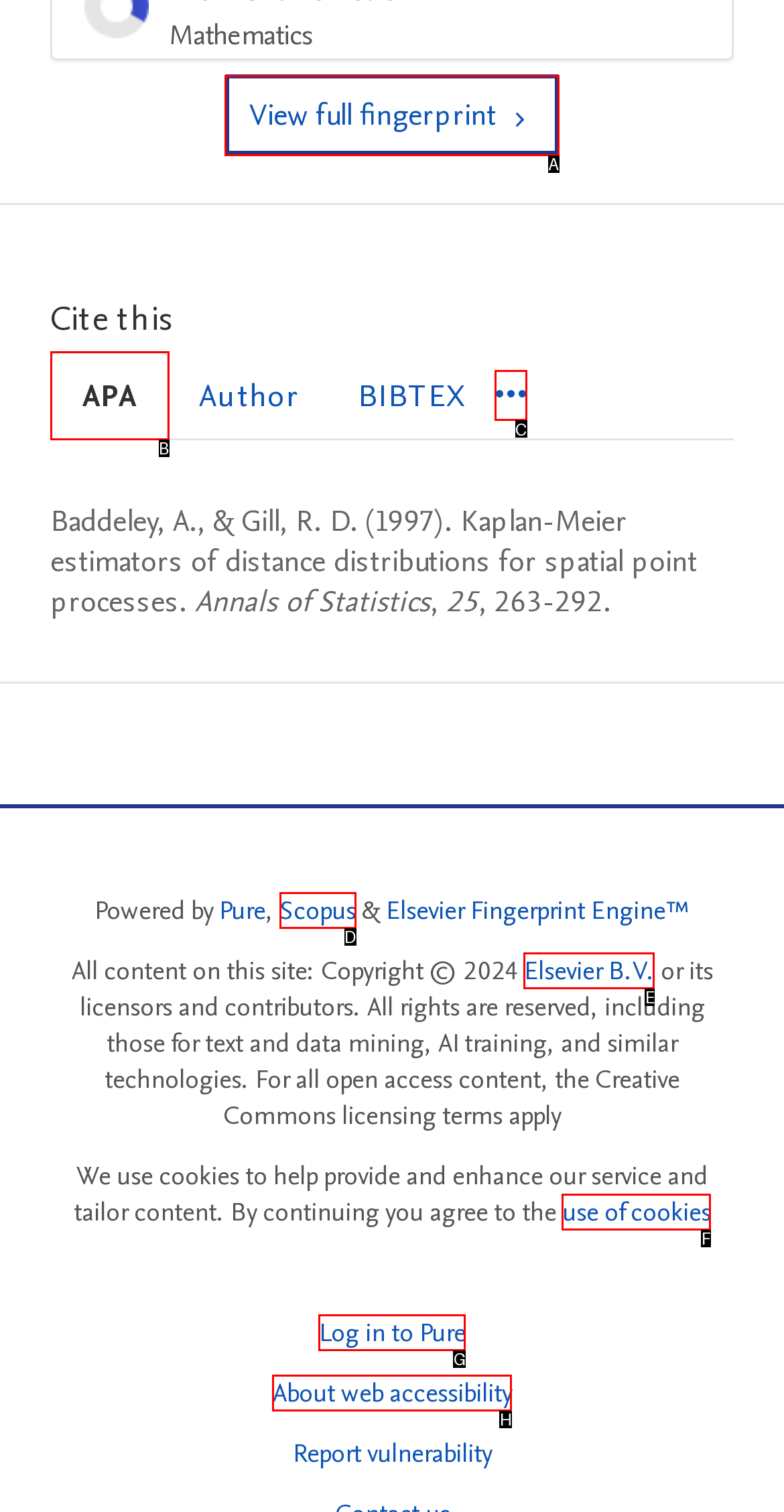What option should you select to complete this task: View full fingerprint? Indicate your answer by providing the letter only.

A